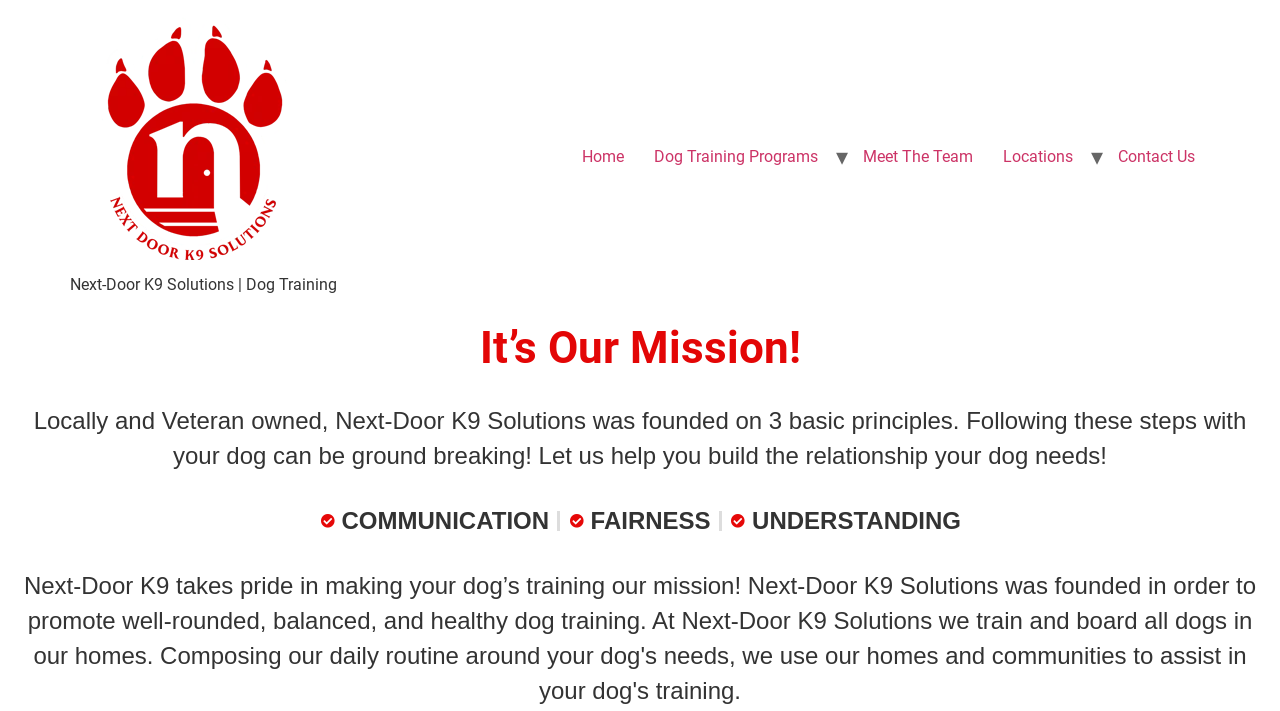Provide the bounding box coordinates of the HTML element described by the text: "Home". The coordinates should be in the format [left, top, right, bottom] with values between 0 and 1.

[0.443, 0.192, 0.499, 0.248]